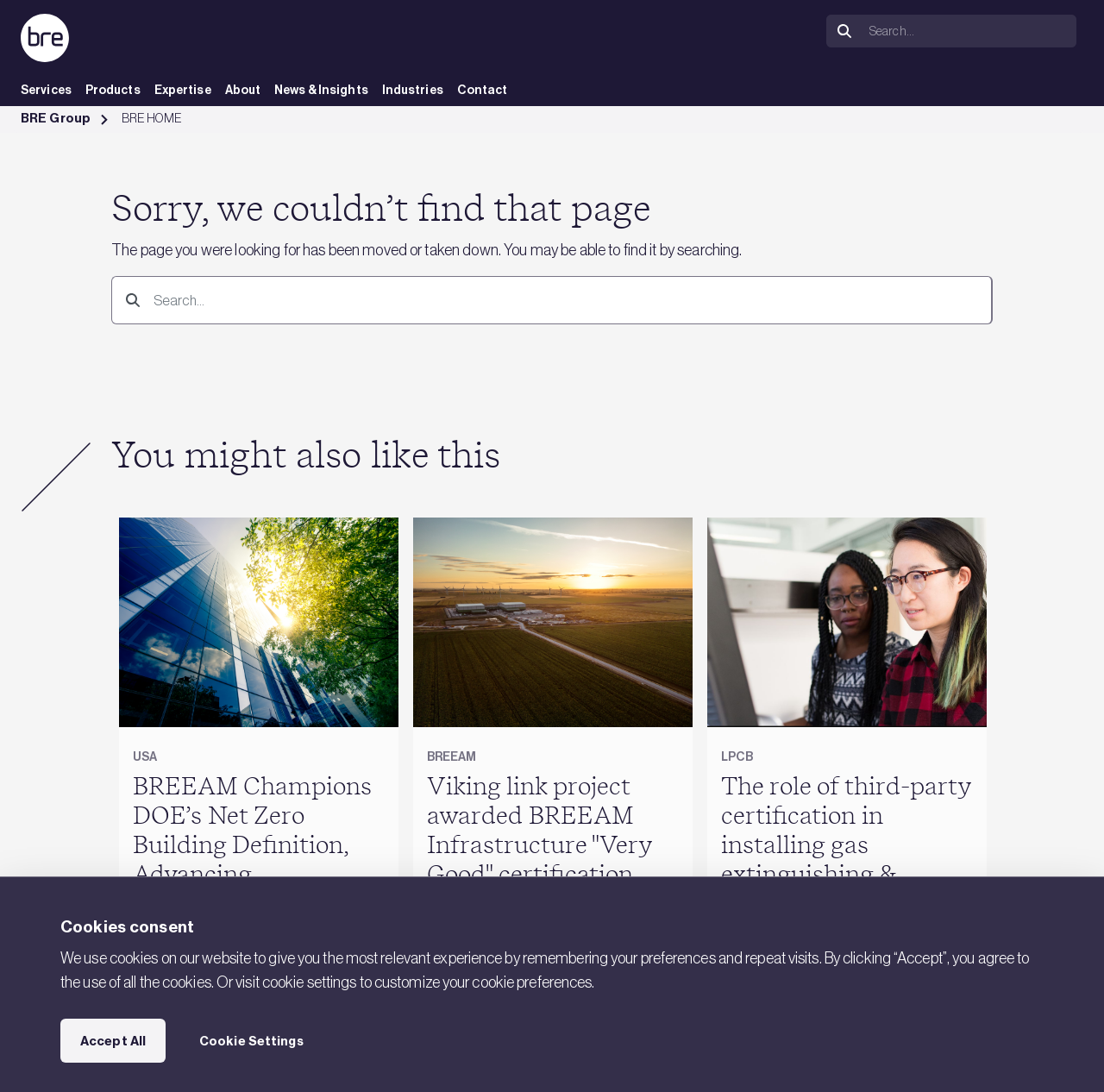Respond with a single word or phrase to the following question:
What is the purpose of the 'Cookie Settings' button?

To customize cookie preferences